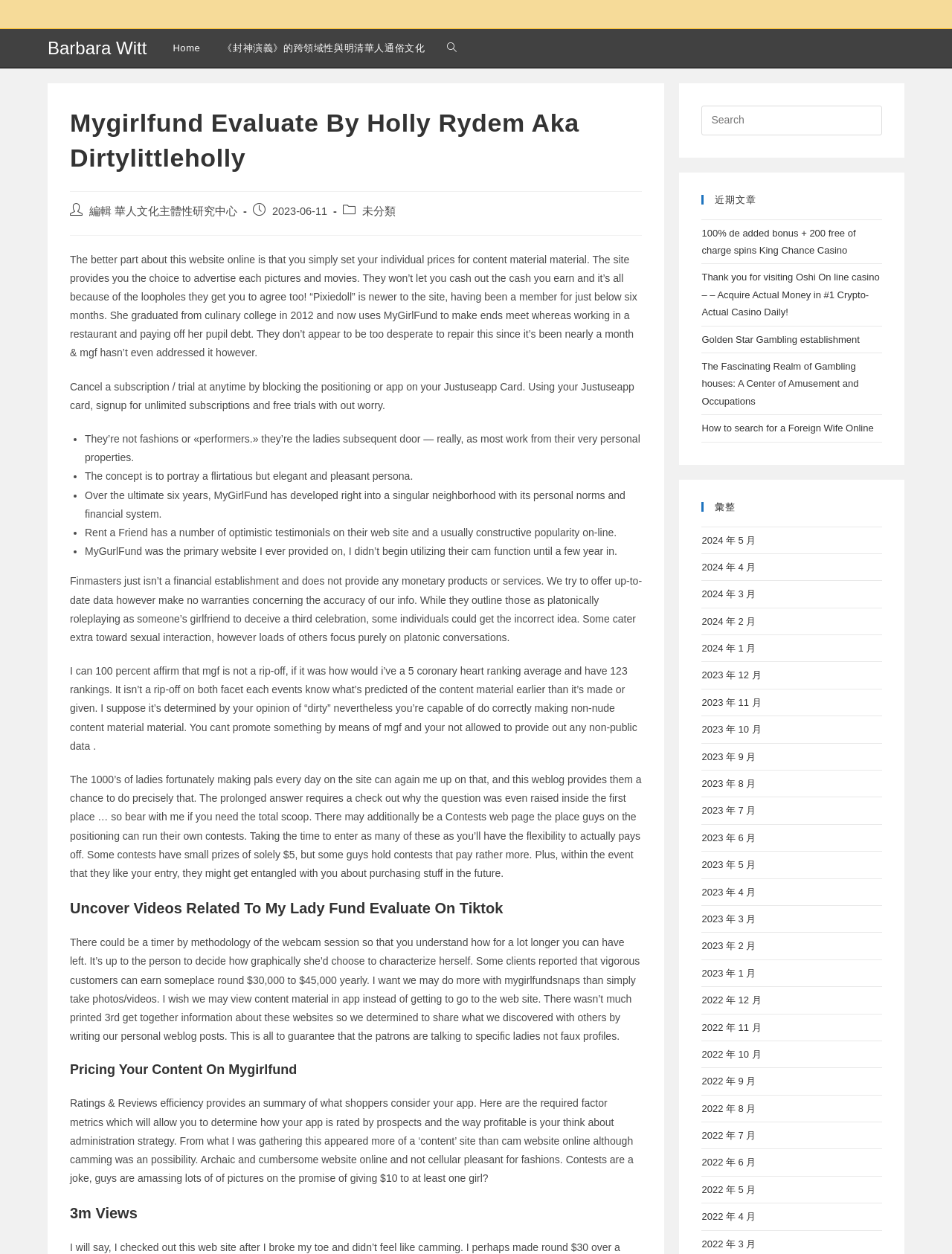Identify the bounding box of the UI component described as: "Help for PTSD".

None